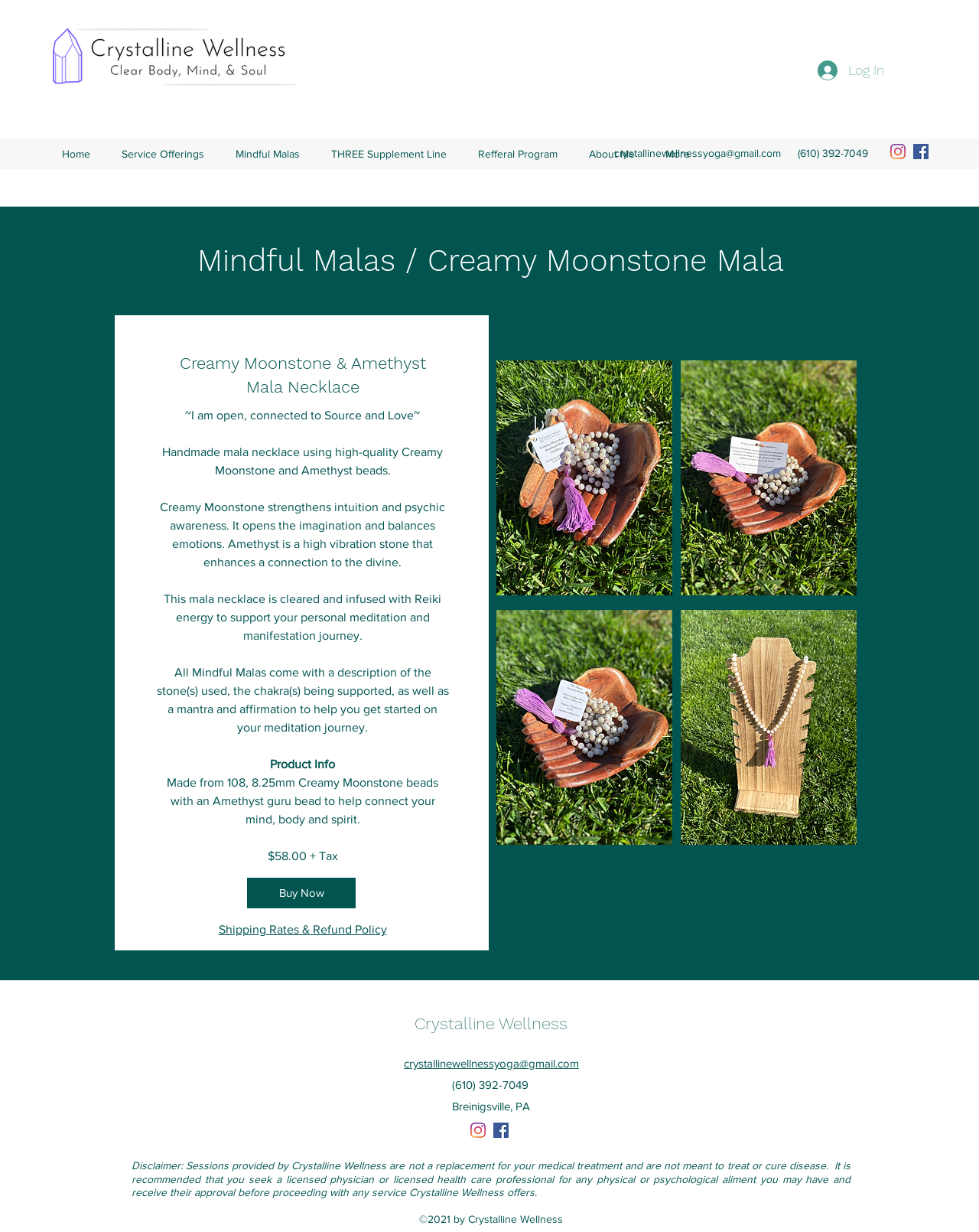Can you look at the image and give a comprehensive answer to the question:
What is the price of the mala necklace?

The price of the mala necklace is mentioned in the text '$58.00 + Tax' on the webpage, which indicates the cost of the product.